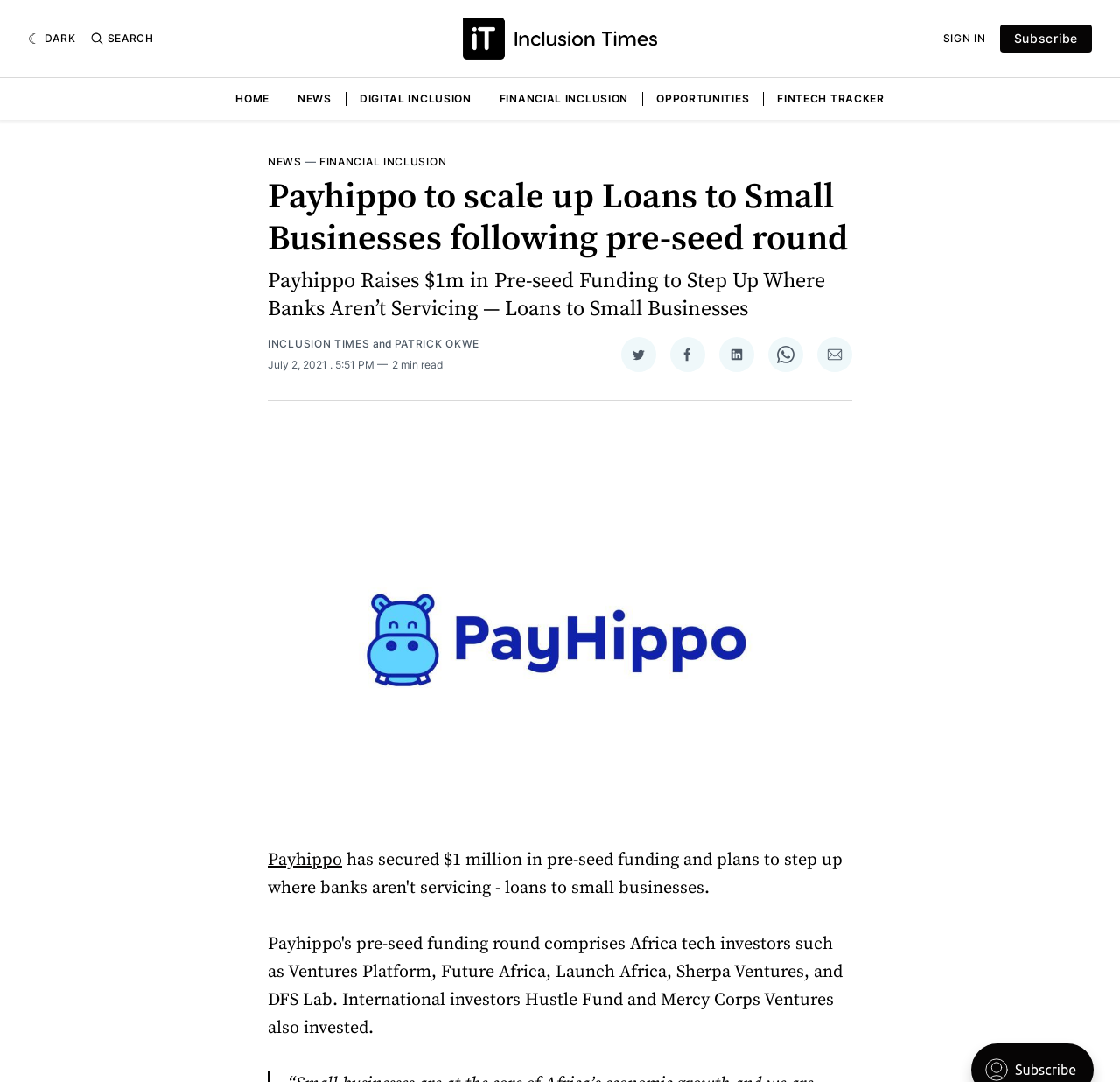Present a detailed account of what is displayed on the webpage.

The webpage appears to be a news article page, with a focus on a specific story about Payhippo, a company that has raised $1 million in pre-seed funding to provide loans to small businesses. 

At the top of the page, there are several buttons and links, including a "DARK" mode toggle, a "SEARCH" button, and links to "SIGN IN" and "Subscribe". There is also a logo for "Inclusion Times" on the top right corner. 

Below the top navigation, there is a horizontal menu with links to different sections of the website, including "HOME", "NEWS", "DIGITAL INCLUSION", "FINANCIAL INCLUSION", "OPPORTUNITIES", and "FINTECH TRACKER". 

The main content of the page is a news article with a heading that reads "Payhippo to scale up Loans to Small Businesses following pre-seed round". The article text is accompanied by a figure, likely an image, that takes up a significant portion of the page. 

To the right of the article heading, there are links to related topics, including "NEWS" and "FINANCIAL INCLUSION". Below the article heading, there is a line of text that reads "Payhippo Raises $1m in Pre-seed Funding to Step Up Where Banks Aren’t Servicing — Loans to Small Businesses". 

The article is attributed to "PATRICK OKWE" and has a timestamp of "July 2, 2021, 5:51 PM". The article is estimated to be a 2-minute read. 

At the bottom of the article, there are links to share the article on various social media platforms, including Twitter, Facebook, LinkedIn, and WhatsApp, each accompanied by a small icon.